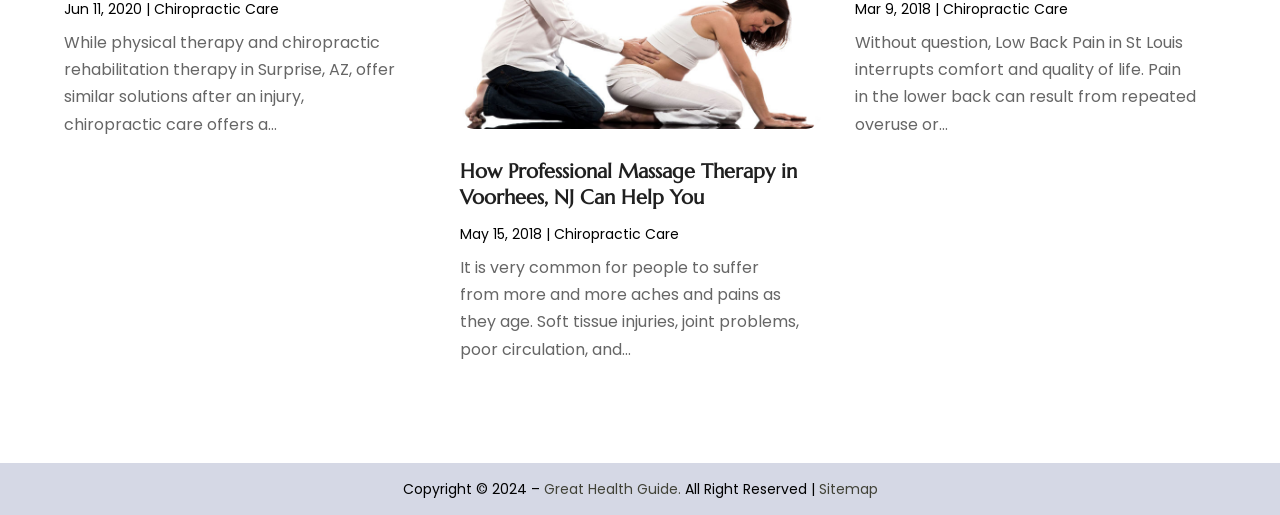Please specify the bounding box coordinates of the element that should be clicked to execute the given instruction: 'Check 'Sitemap''. Ensure the coordinates are four float numbers between 0 and 1, expressed as [left, top, right, bottom].

[0.639, 0.93, 0.686, 0.969]